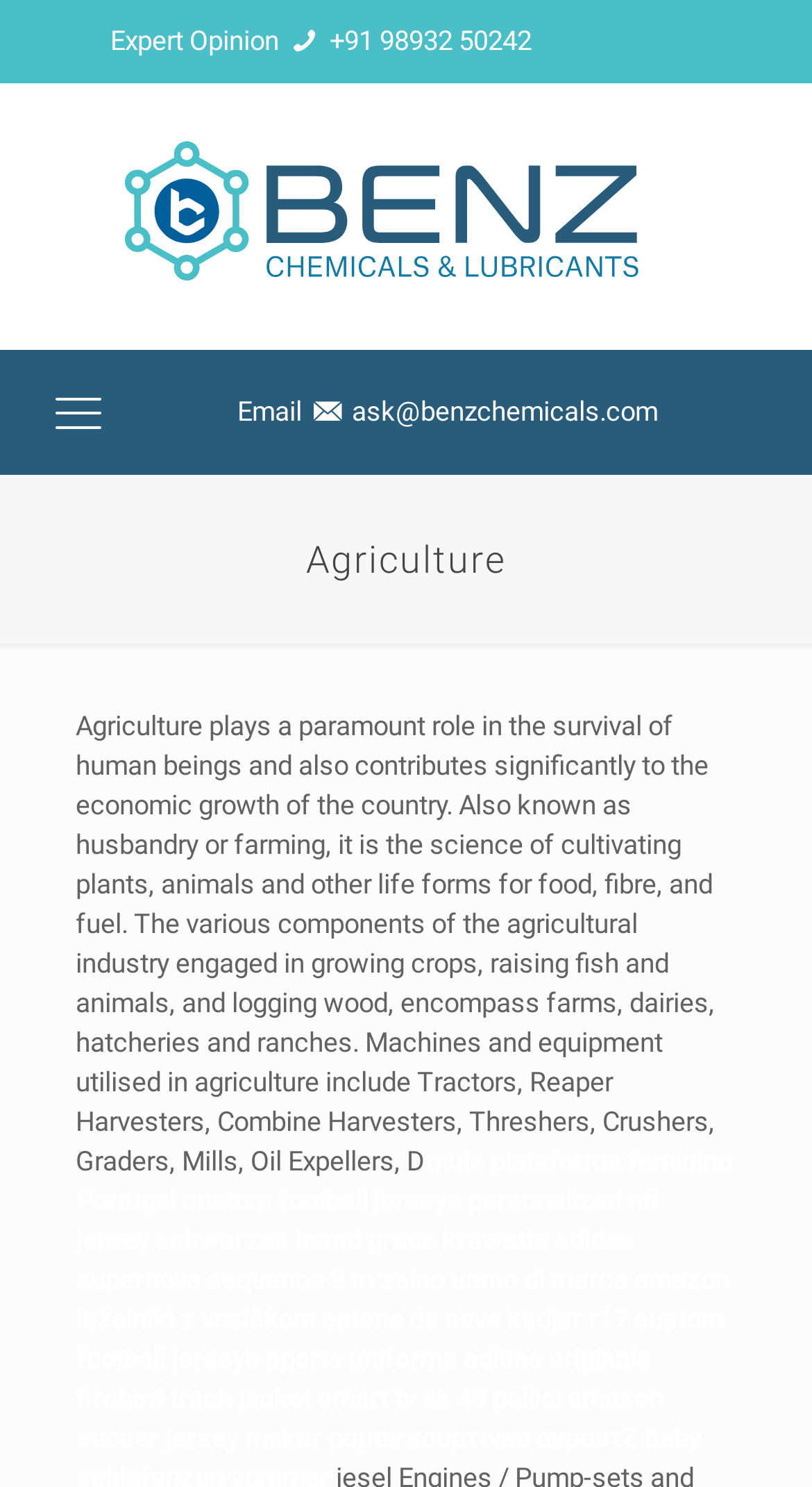Given the description custom football jerseys, predict the bounding box coordinates of the UI element. Ensure the coordinates are in the format (top-left x, top-left y, bottom-right x, bottom-right y) and all values are between 0 and 1.

[0.093, 0.877, 0.89, 0.924]